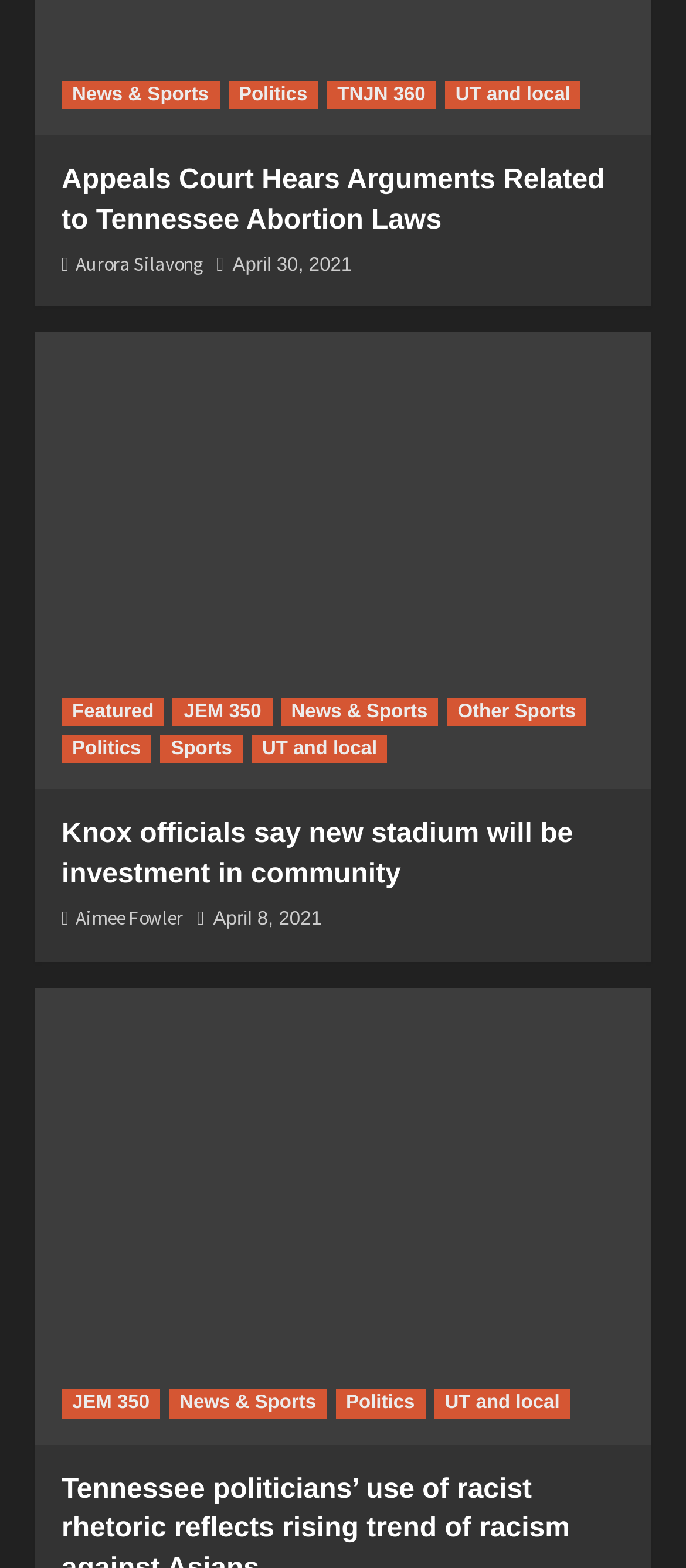Identify the bounding box coordinates for the UI element that matches this description: "Other Sports".

[0.652, 0.445, 0.855, 0.463]